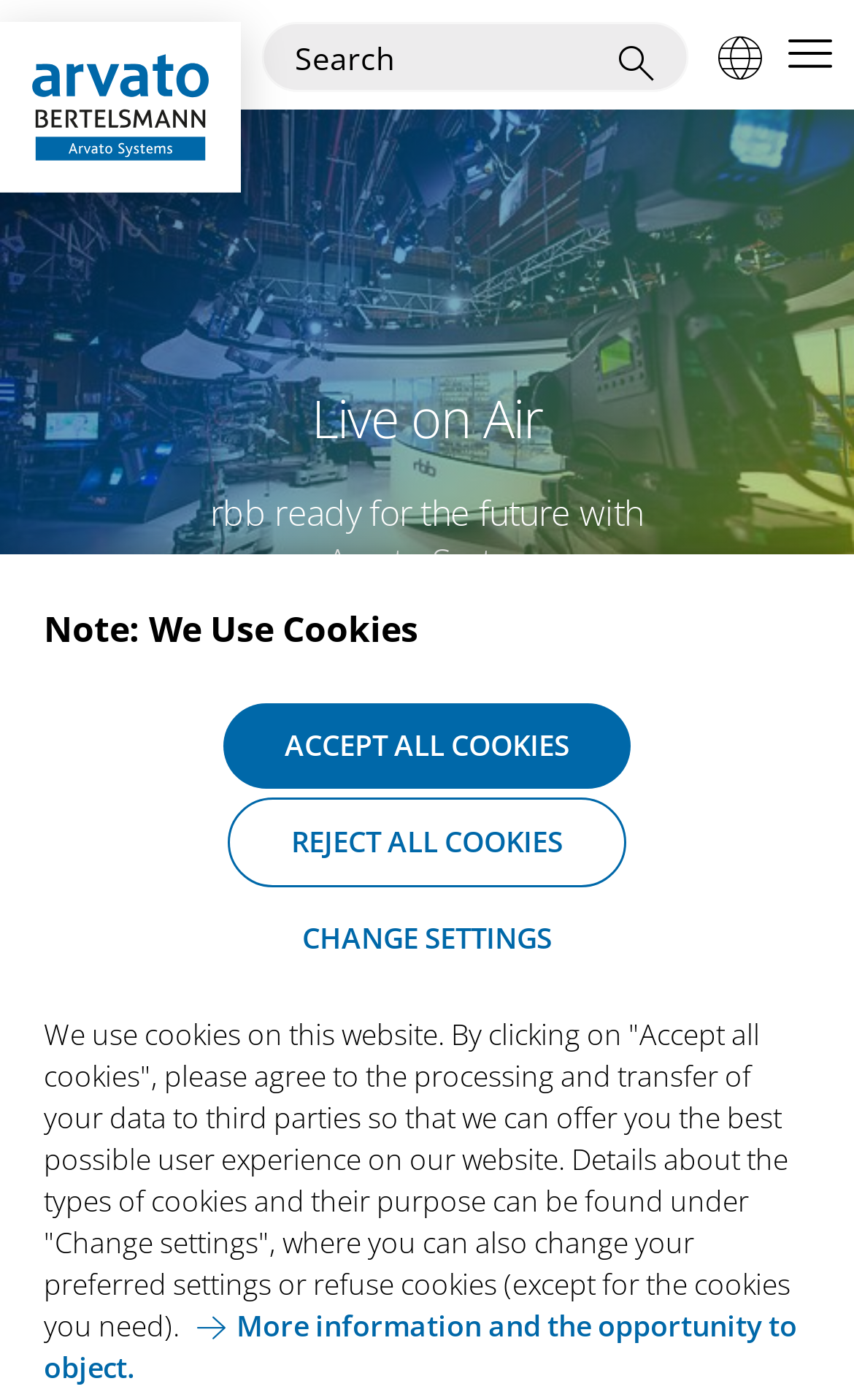Pinpoint the bounding box coordinates of the element to be clicked to execute the instruction: "view rbb case study".

[0.0, 0.078, 1.0, 0.457]